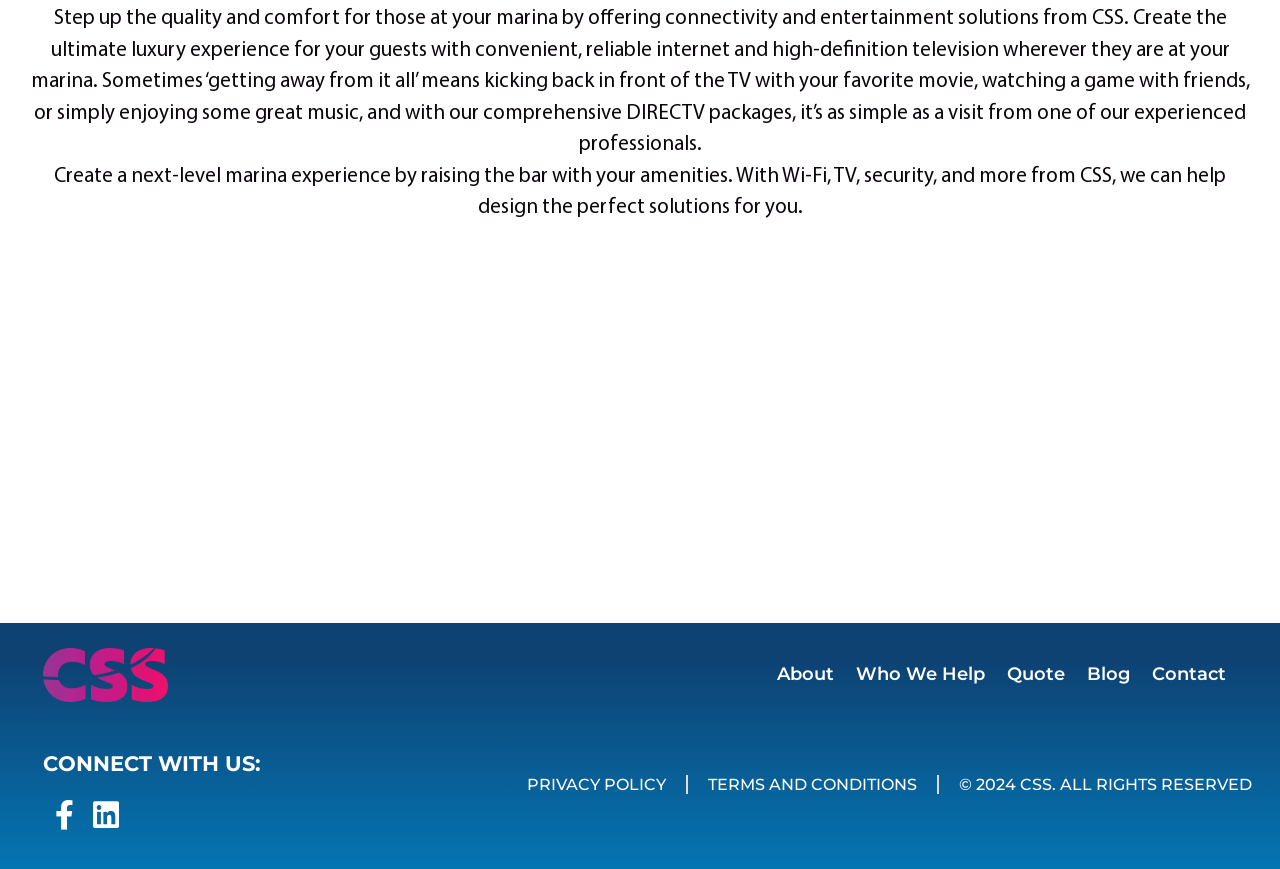What is the name of the TV package offered by CSS?
Refer to the image and provide a concise answer in one word or phrase.

DIRECTV